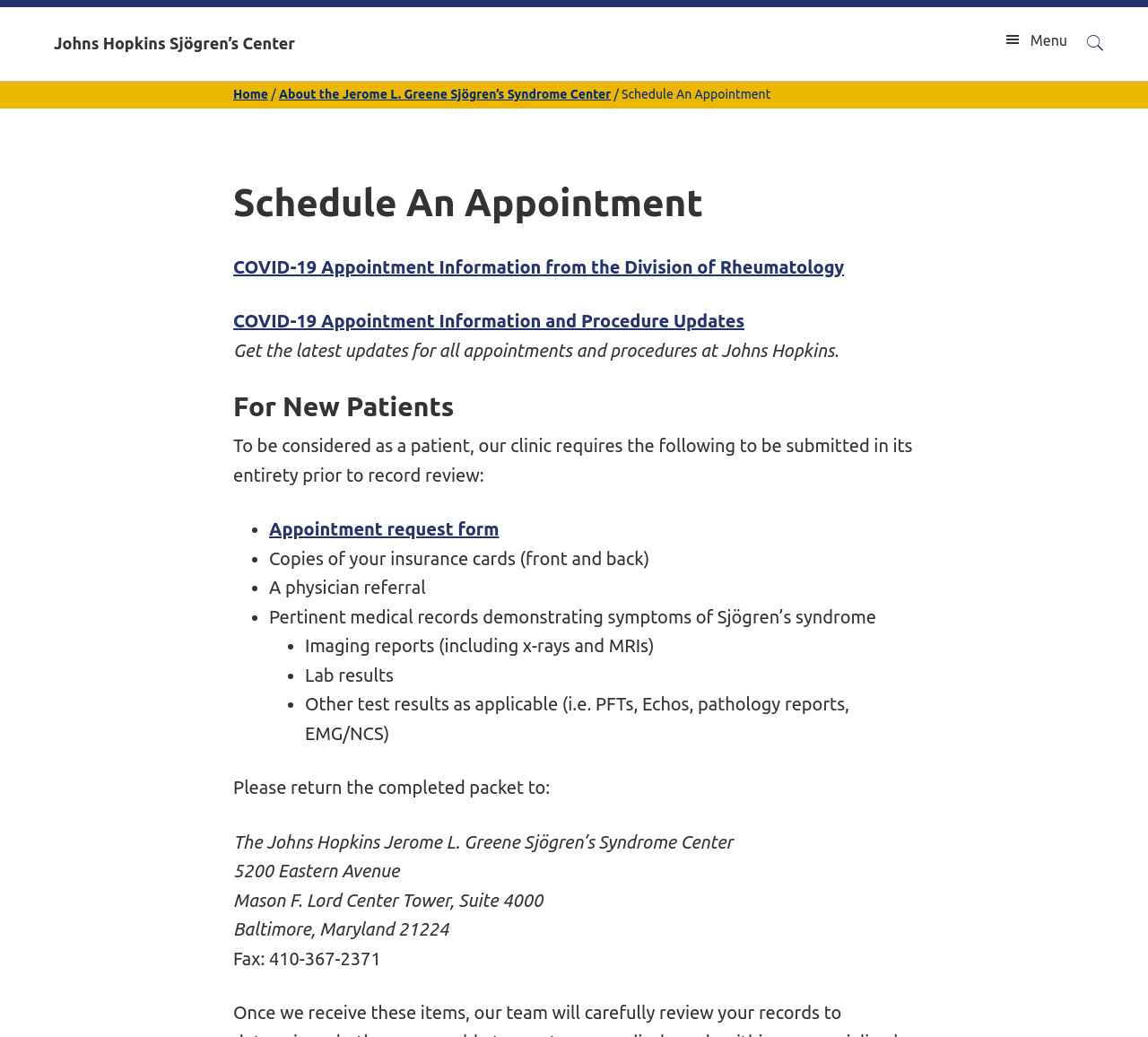Identify the bounding box coordinates of the part that should be clicked to carry out this instruction: "Click the 'Menu' button".

[0.874, 0.029, 0.93, 0.048]